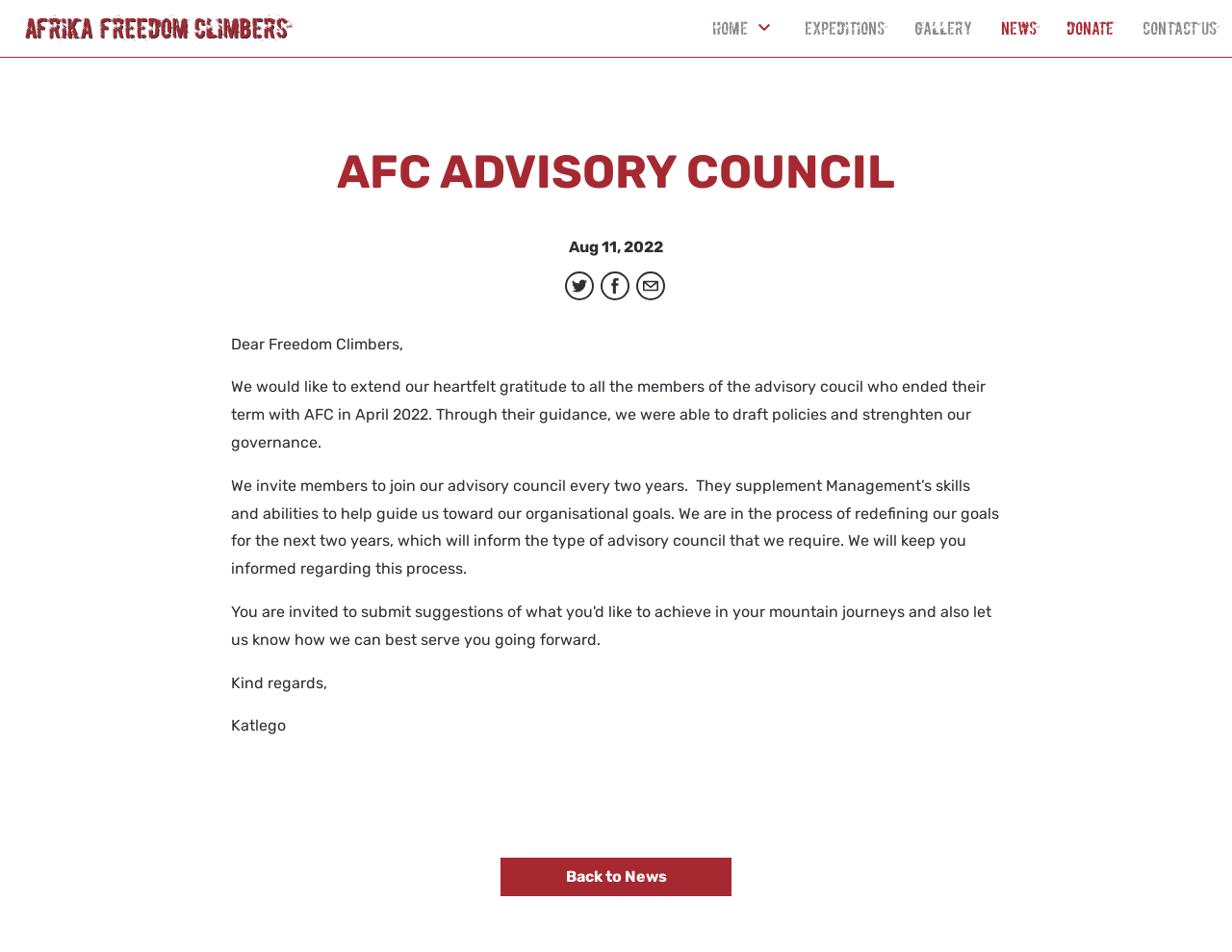Given the element description "Afrika Freedom Climbers AFC" in the screenshot, predict the bounding box coordinates of that UI element.

[0.0, 0.011, 0.258, 0.049]